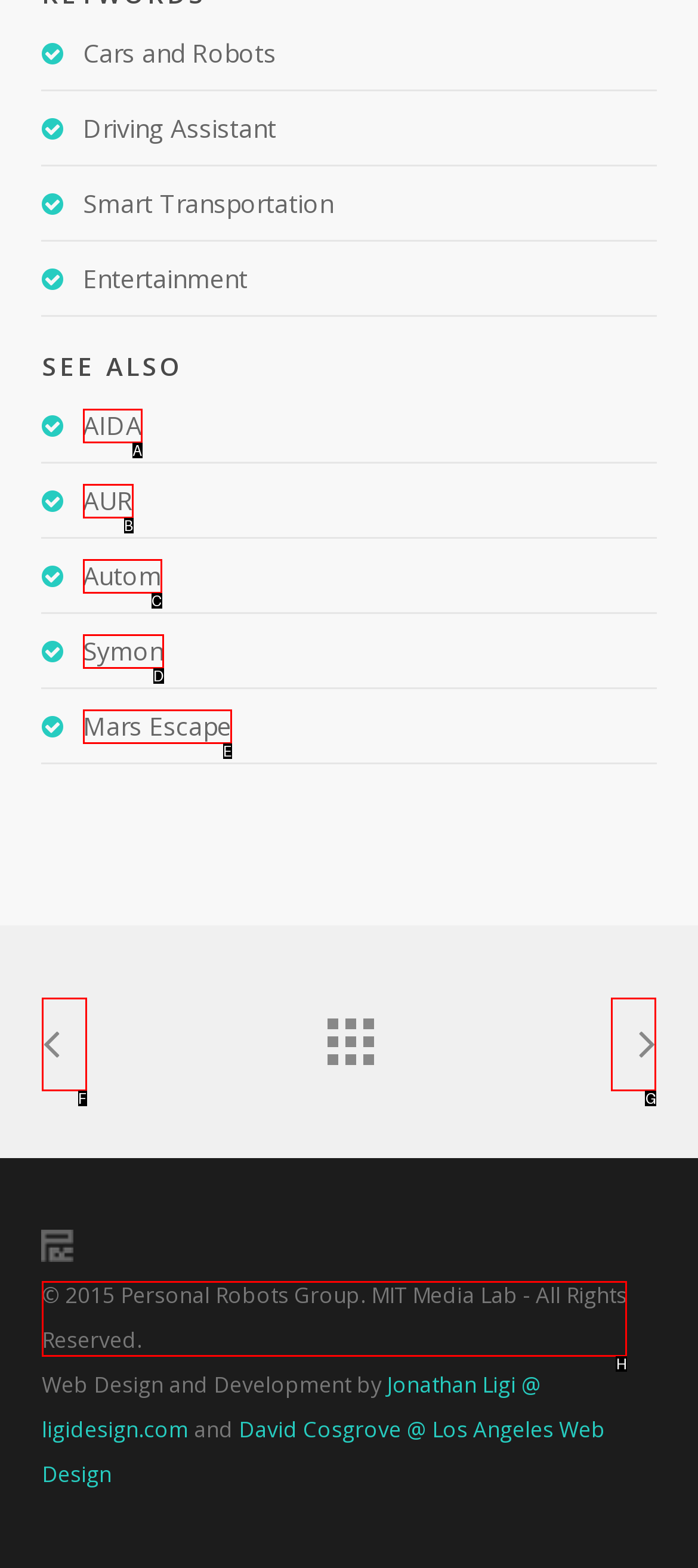Point out the correct UI element to click to carry out this instruction: Check the copyright information
Answer with the letter of the chosen option from the provided choices directly.

H